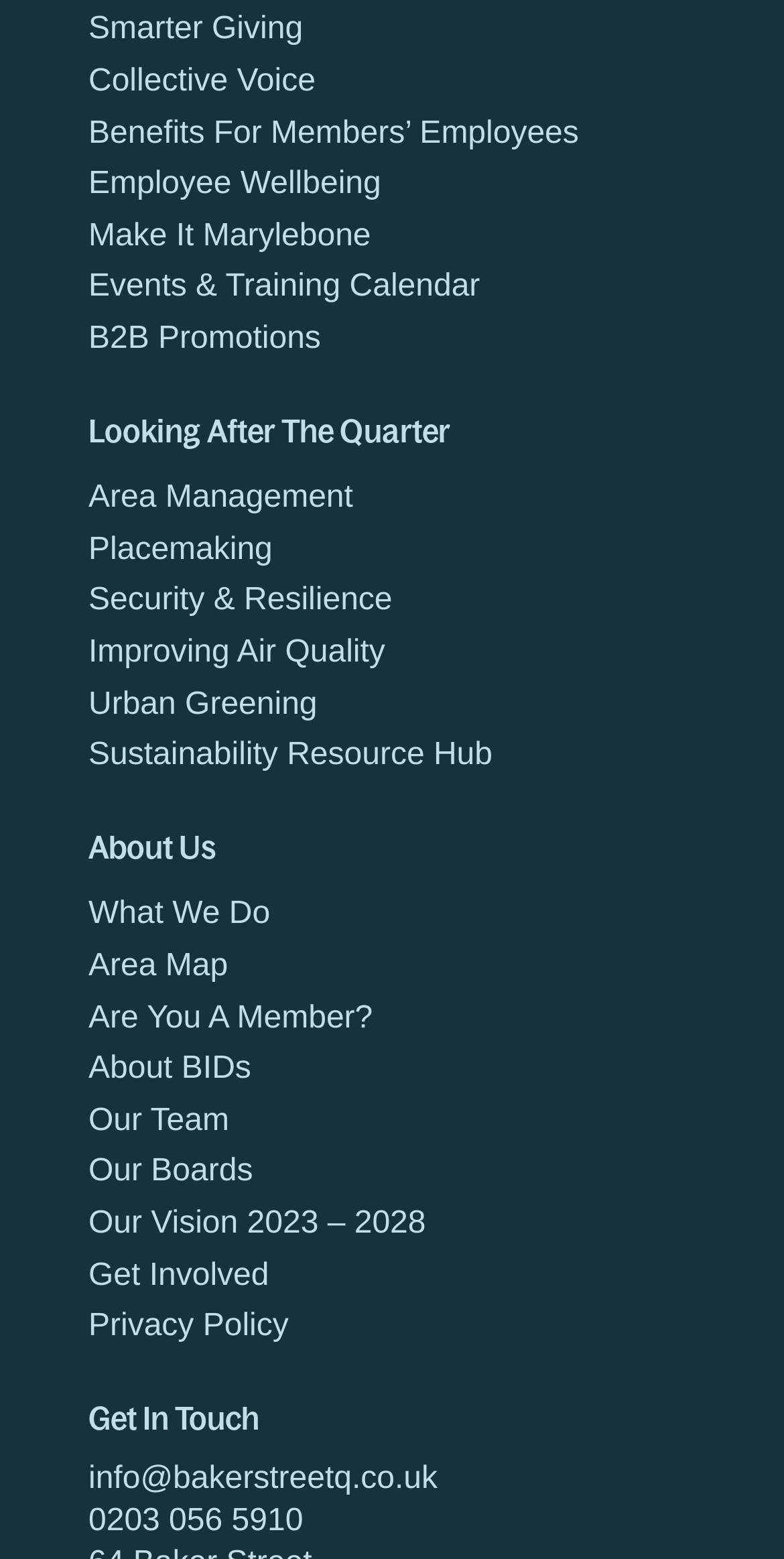Locate the bounding box coordinates of the element that should be clicked to fulfill the instruction: "go back to 5.1".

None